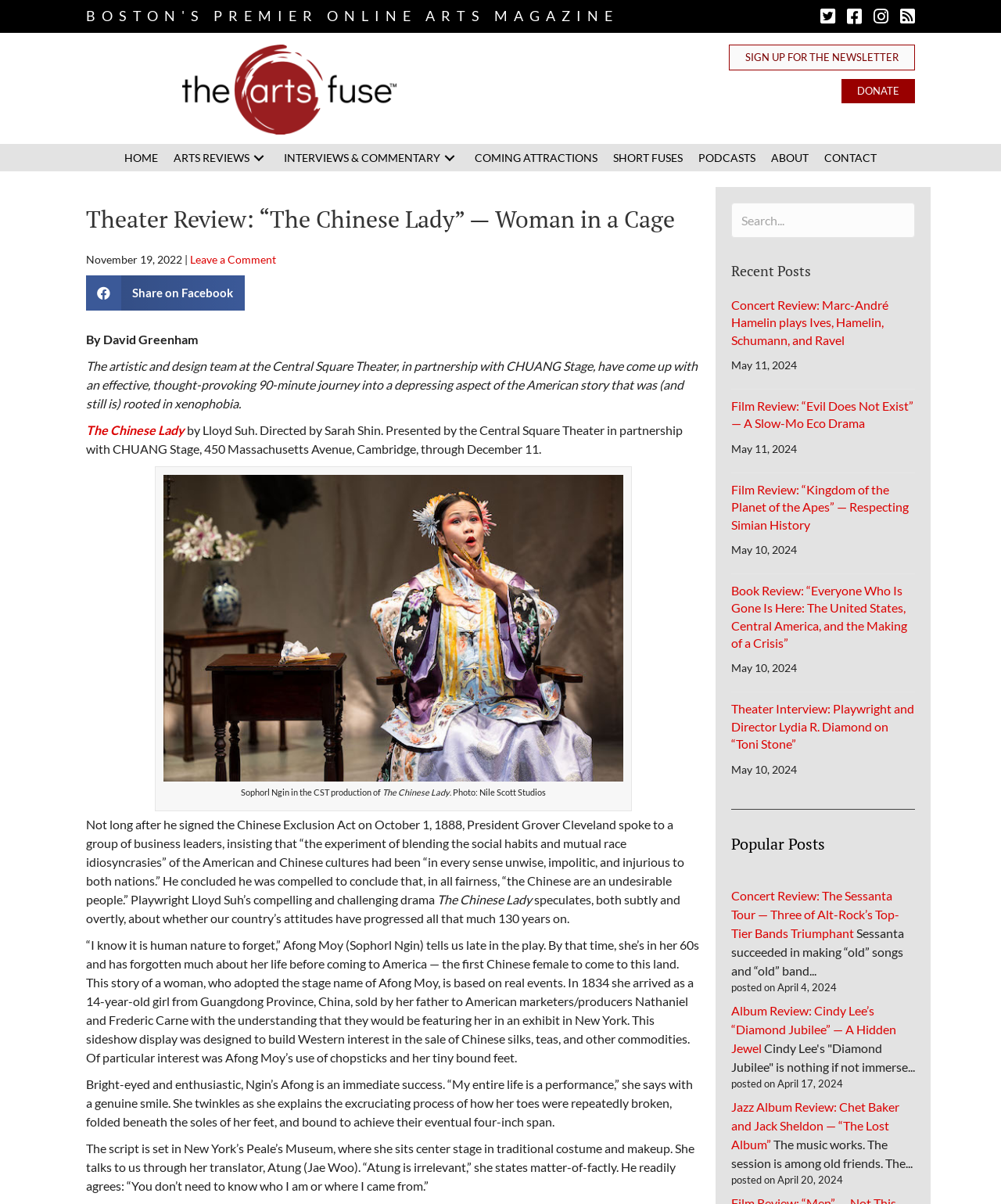Provide an in-depth caption for the contents of the webpage.

This webpage is a review of a theater production, "The Chinese Lady," presented by the Central Square Theater in partnership with CHUANG Stage. At the top of the page, there is a logo of "The Arts Fuse" and a navigation menu with links to various sections of the website, including "Home," "Arts Reviews," "Interviews & Commentary," and more.

Below the navigation menu, there is a heading that reads "Theater Review: 'The Chinese Lady' -- Woman in a Cage" followed by the date "November 19, 2022." The review is written by David Greenham and begins with a brief summary of the play, which is about a Chinese woman who was brought to America in the 19th century as a curiosity and performer.

The review is accompanied by an image of the play's protagonist, Afong Moy, played by Sophorl Ngin, with a caption that describes the scene. The image is positioned to the right of the text, taking up about half of the page's width.

The review is divided into several paragraphs, each discussing different aspects of the play, including the script, the performances, and the themes explored. The text is interspersed with links to other articles and reviews on the website, including a search form at the bottom of the page.

On the right-hand side of the page, there is a section titled "Recent Posts" that lists several other reviews and articles, including concert reviews, film reviews, and book reviews. Each listing includes a title, a brief summary, and a date. Below this section, there is a complementary section titled "Popular Posts" that lists more reviews and articles, including a concert review, an album review, and a jazz album review.

Overall, the webpage is well-organized and easy to navigate, with clear headings and concise summaries that make it easy to find specific information. The use of images and links adds visual interest and provides additional context to the review.